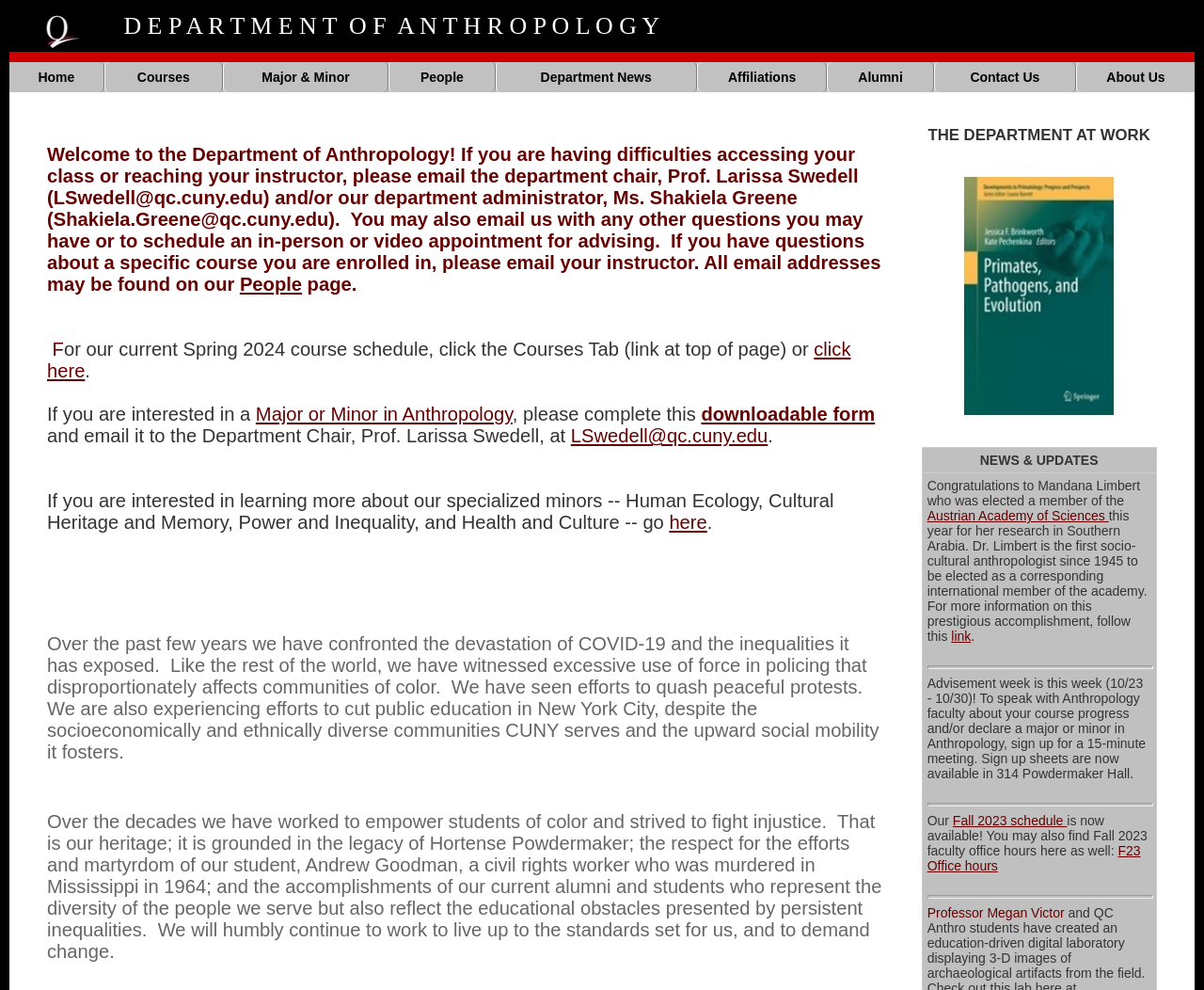Specify the bounding box coordinates of the element's area that should be clicked to execute the given instruction: "Learn more about Platform Cooperativism". The coordinates should be four float numbers between 0 and 1, i.e., [left, top, right, bottom].

None